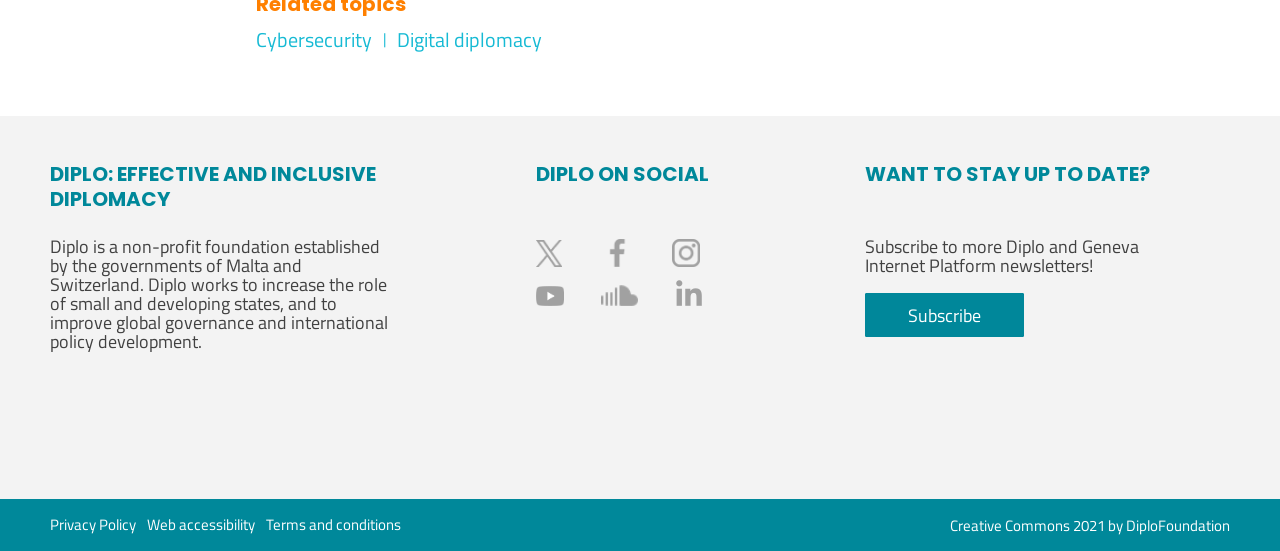Please give a concise answer to this question using a single word or phrase: 
What is the purpose of the 'Subscribe' button?

To stay up to date